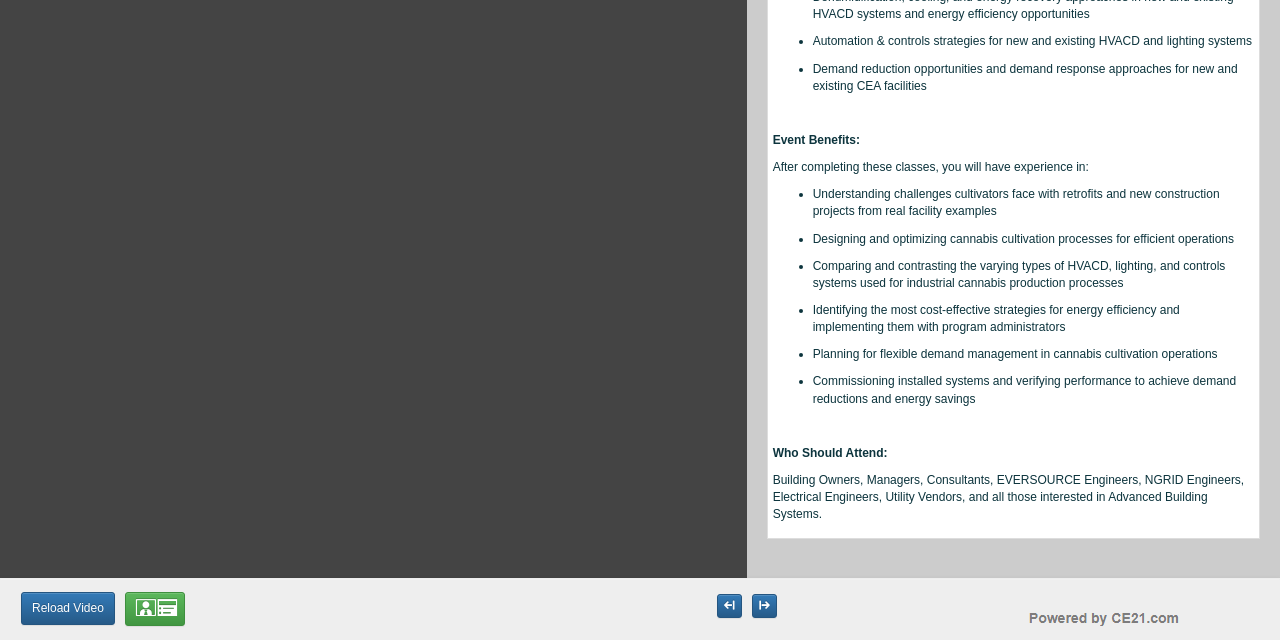Determine the bounding box of the UI component based on this description: "defaultview". The bounding box coordinates should be four float values between 0 and 1, i.e., [left, top, right, bottom].

[0.098, 0.925, 0.144, 0.978]